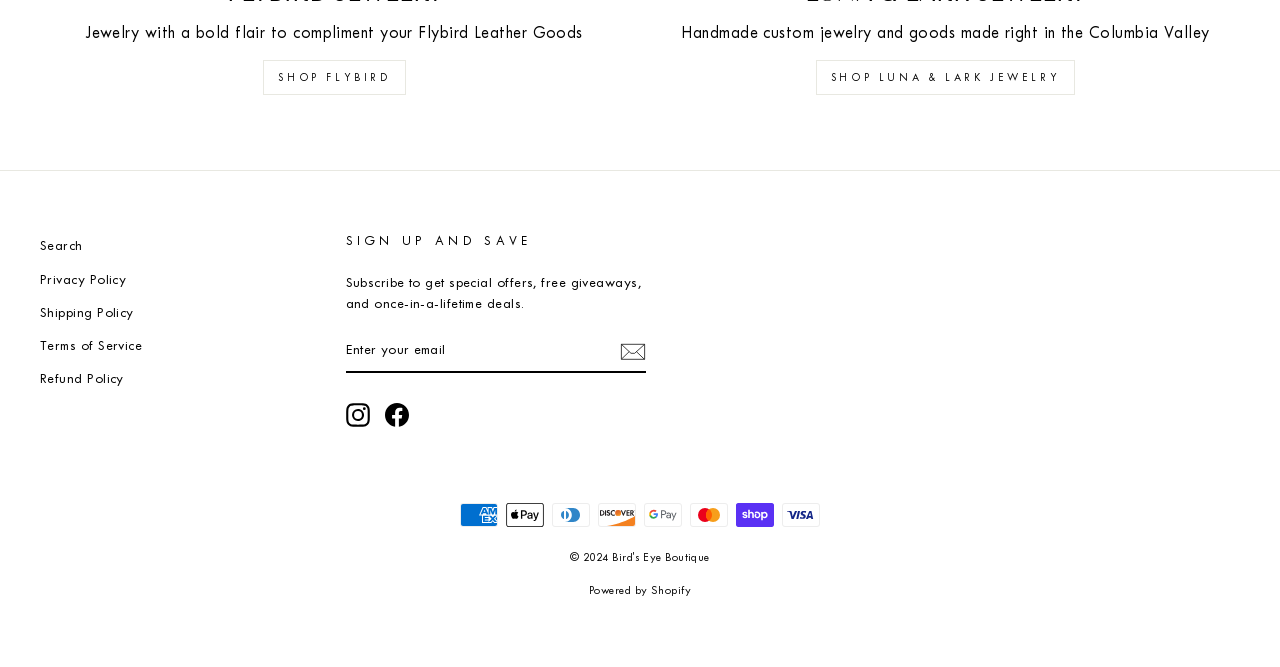Could you specify the bounding box coordinates for the clickable section to complete the following instruction: "Click on the 'HEALTH' link"?

None